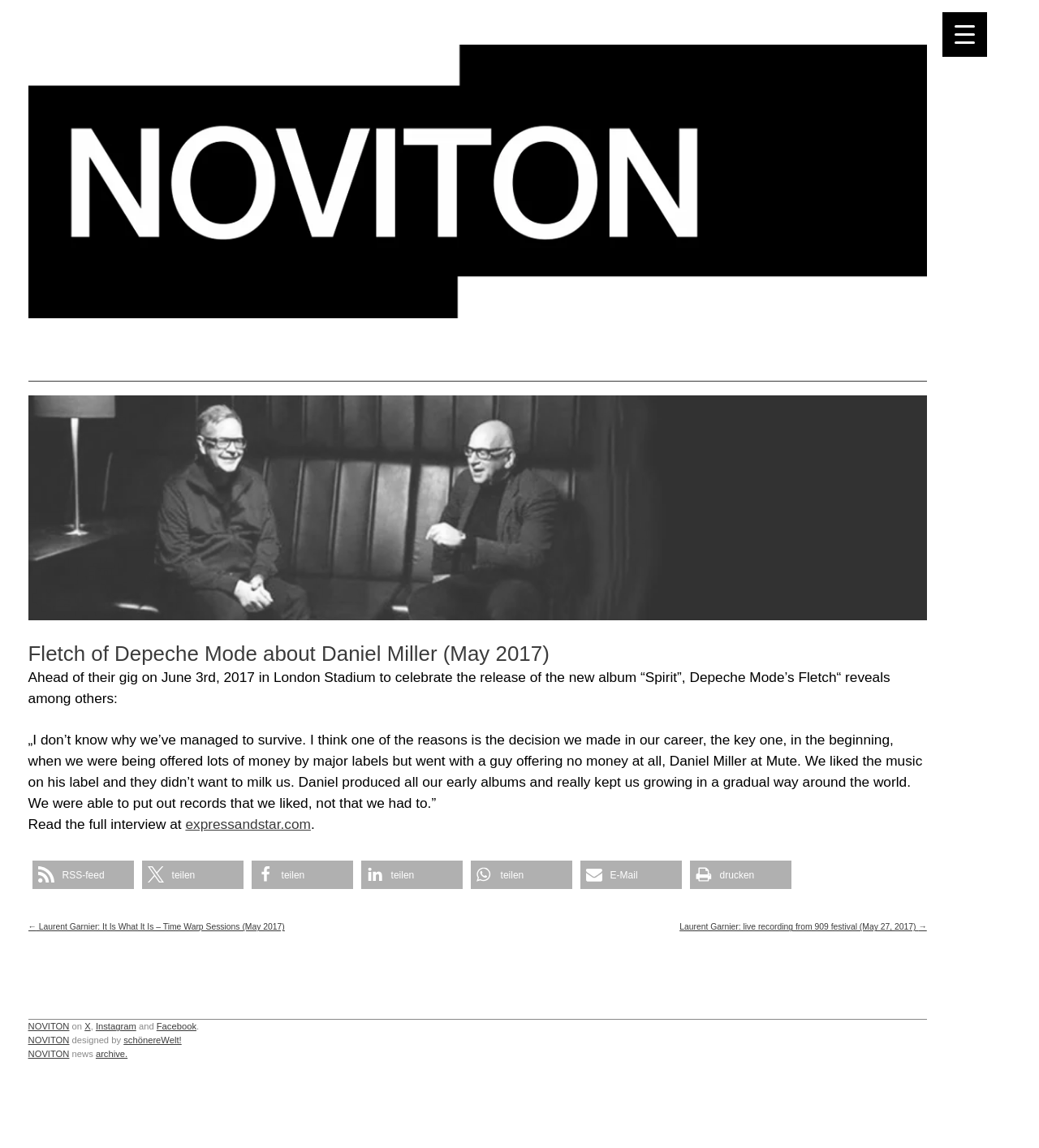What is the name of the label mentioned in the article? Using the information from the screenshot, answer with a single word or phrase.

Mute